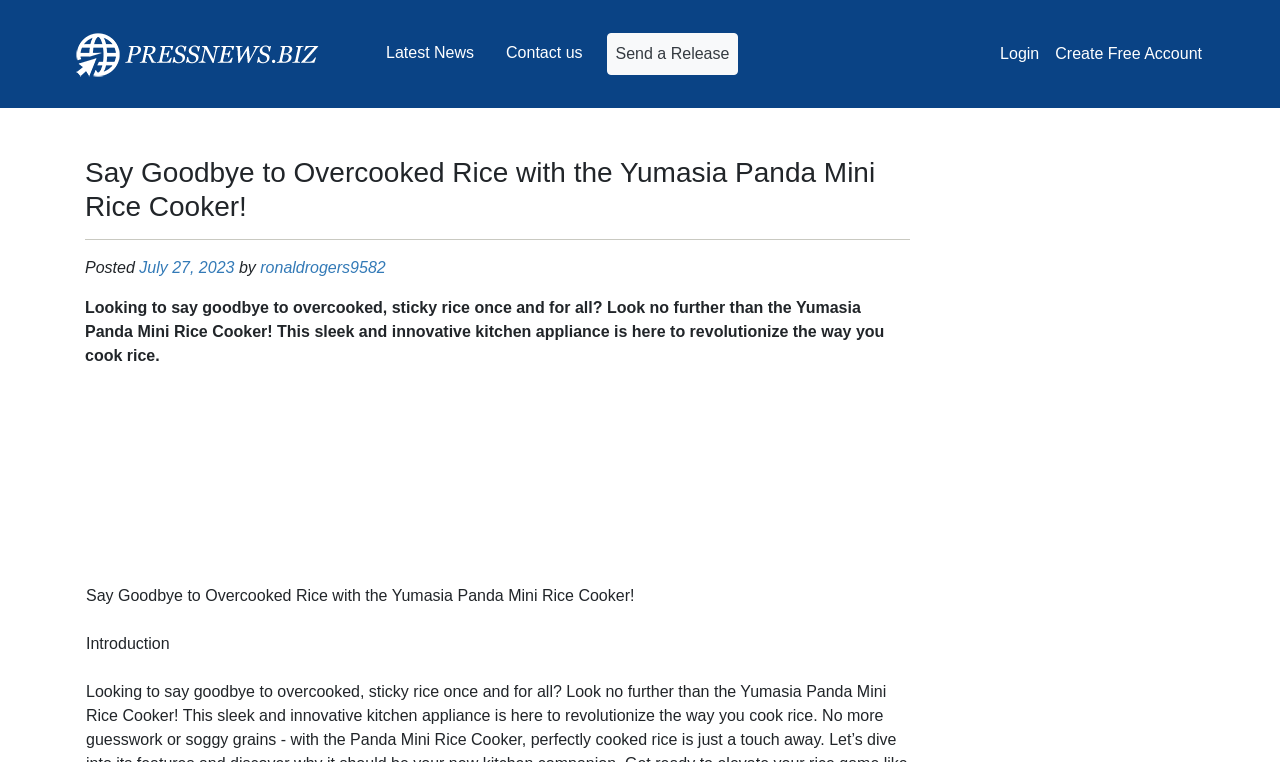Offer an in-depth caption of the entire webpage.

The webpage is about the Yumasia Panda Mini Rice Cooker, a kitchen appliance designed to revolutionize the way people cook rice. At the top left of the page, there are several links, including "PFRree", "Latest News", "Contact us", "Send a Release", "Login", and "Create Free Account", which are aligned horizontally. 

Below these links, there is a main heading that reads "Say Goodbye to Overcooked Rice with the Yumasia Panda Mini Rice Cooker!" which spans across most of the page. 

Underneath the main heading, there is a horizontal separator line. Following the separator, there is a section that displays the post information, including the text "Posted", a link to the date "July 27, 2023", the text "by", and a link to the author "ronaldrogers9582". 

Below the post information, there is a paragraph of text that describes the Yumasia Panda Mini Rice Cooker, highlighting its ability to cook rice perfectly. 

To the right of the paragraph, there is an advertisement iframe that takes up a significant portion of the page. 

At the bottom left of the page, there is another advertisement iframe. Above this iframe, there is a heading that reads "Say Goodbye to Overcooked Rice with the Yumasia Panda Mini Rice Cooker!" again, and a subheading that reads "Introduction".